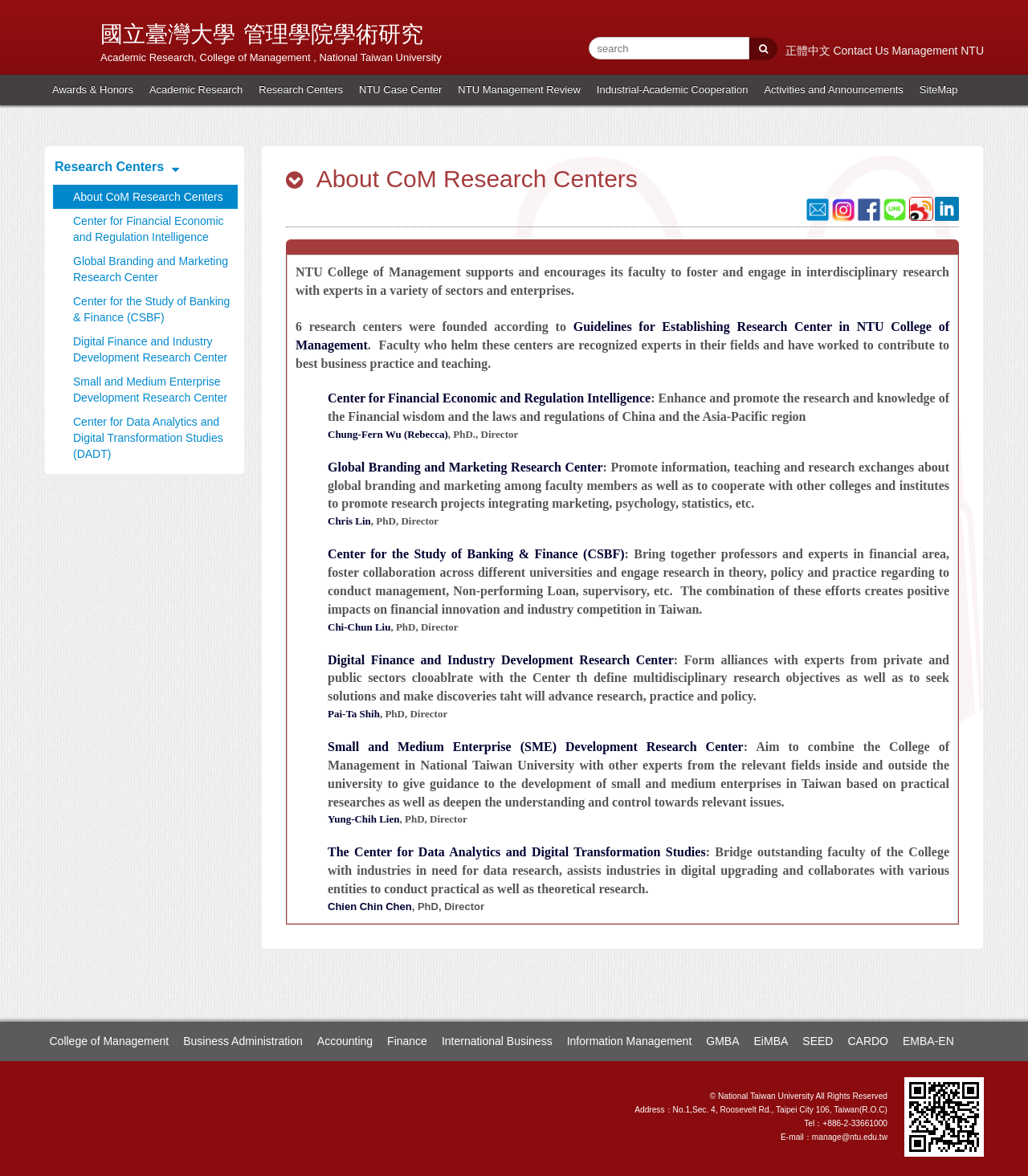Elaborate on the different components and information displayed on the webpage.

The webpage is about the College of Management at National Taiwan University, specifically highlighting its research centers. At the top, there is a search bar and a button to the right of it. Below the search bar, there are several links to different sections of the website, including "Awards & Honors", "Academic Research", "Research Centers", and more.

To the right of these links, there is a section with the title "Research Centers" and a brief description of the college's support for interdisciplinary research. Below this, there are six links to specific research centers, each with a brief description and the name of the director.

The main content of the page is a table with six rows, each describing a research center. The centers are: Center for Financial Economic and Regulation Intelligence, Global Branding and Marketing Research Center, Center for the Study of Banking & Finance (CSBF), Digital Finance and Industry Development Research Center, Small and Medium Enterprise Development Research Center, and The Center for Data Analytics and Digital Transformation Studies. Each row includes the name of the center, a brief description, and the name of the director.

At the bottom of the page, there are several links to different departments within the College of Management, including Business Administration, Accounting, Finance, and more.

There are also several images on the page, but they do not have descriptive text.